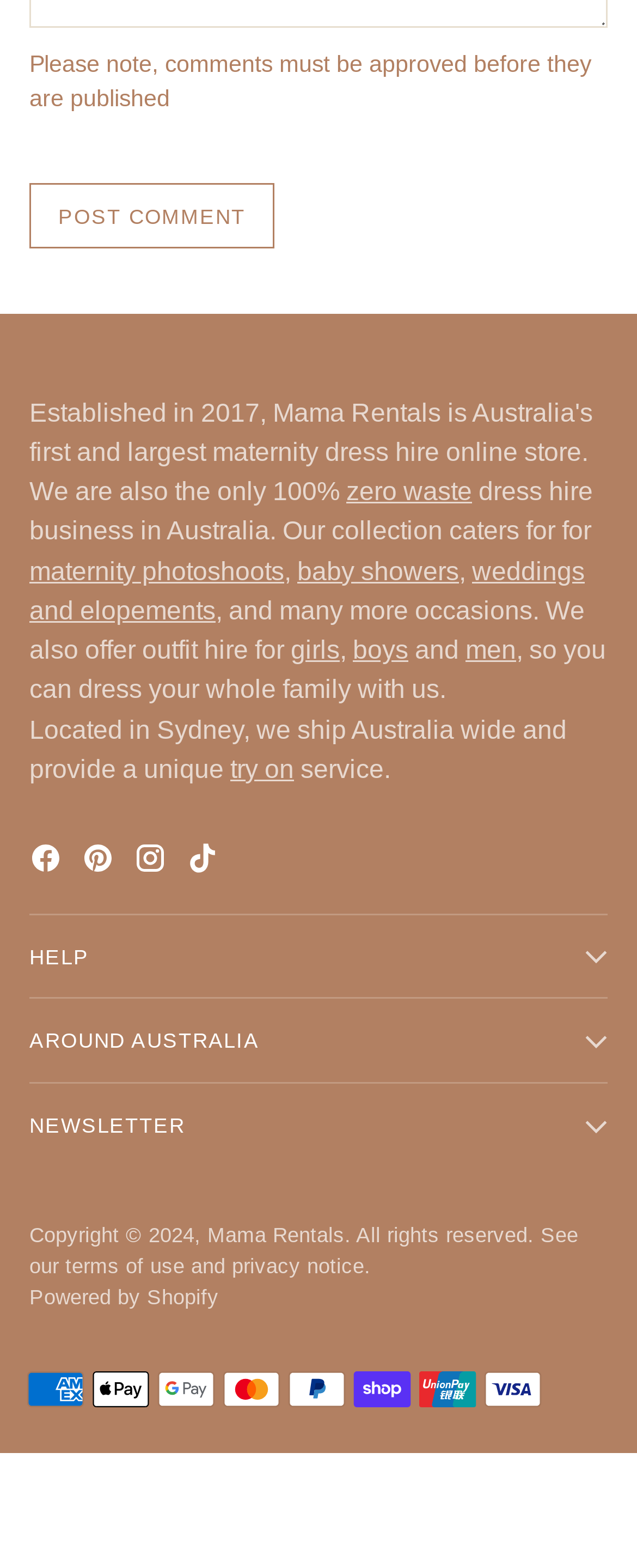Where is Mama Rentals located?
Your answer should be a single word or phrase derived from the screenshot.

Sydney